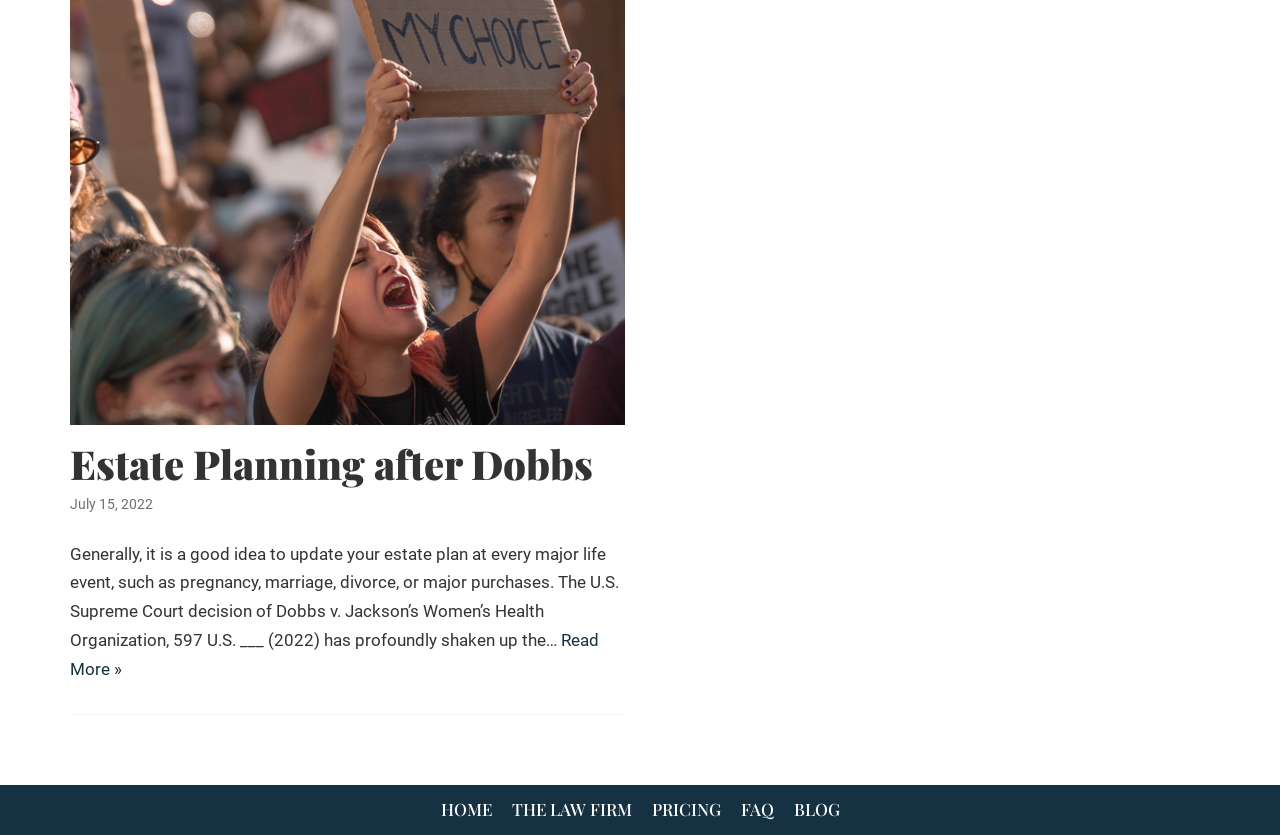Specify the bounding box coordinates (top-left x, top-left y, bottom-right x, bottom-right y) of the UI element in the screenshot that matches this description: The Law Firm

[0.4, 0.954, 0.493, 0.986]